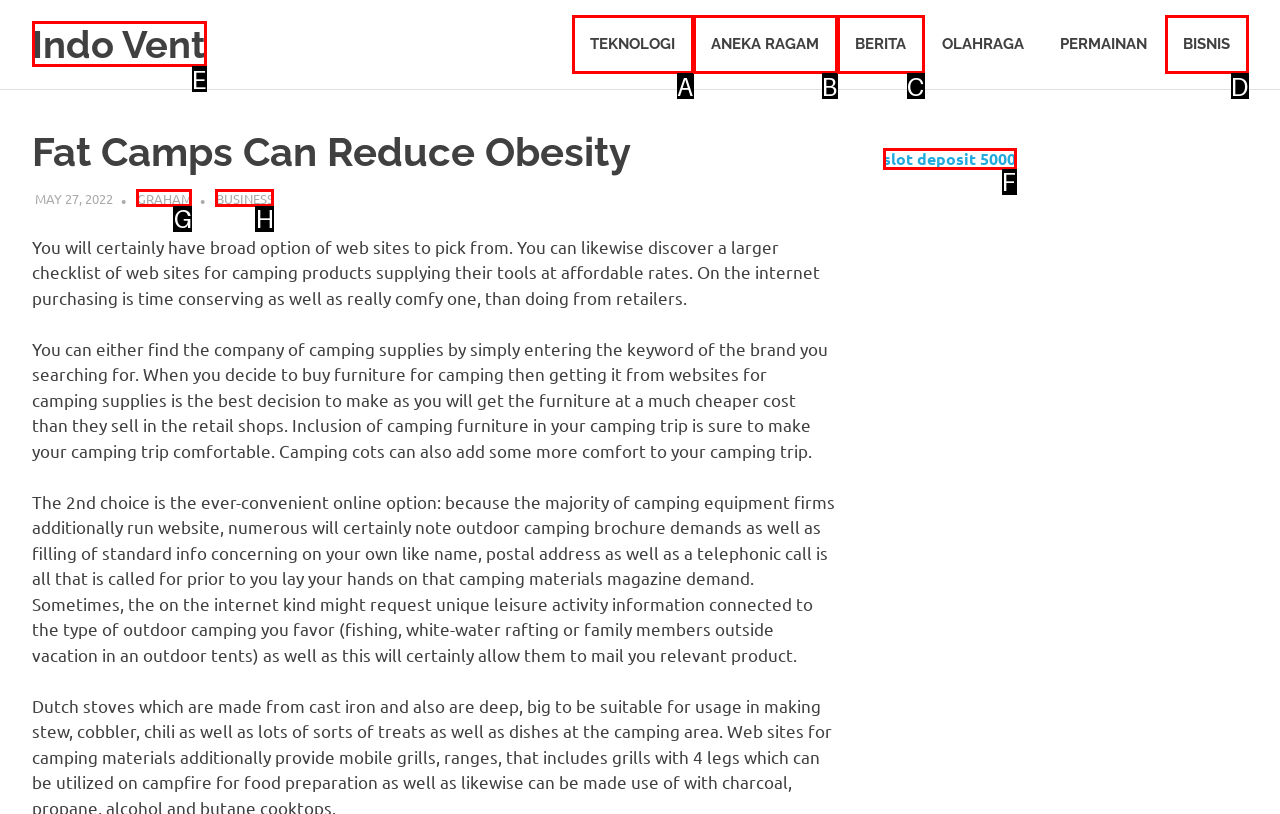Identify the correct option to click in order to accomplish the task: Click on the 'Indo Vent' link Provide your answer with the letter of the selected choice.

E